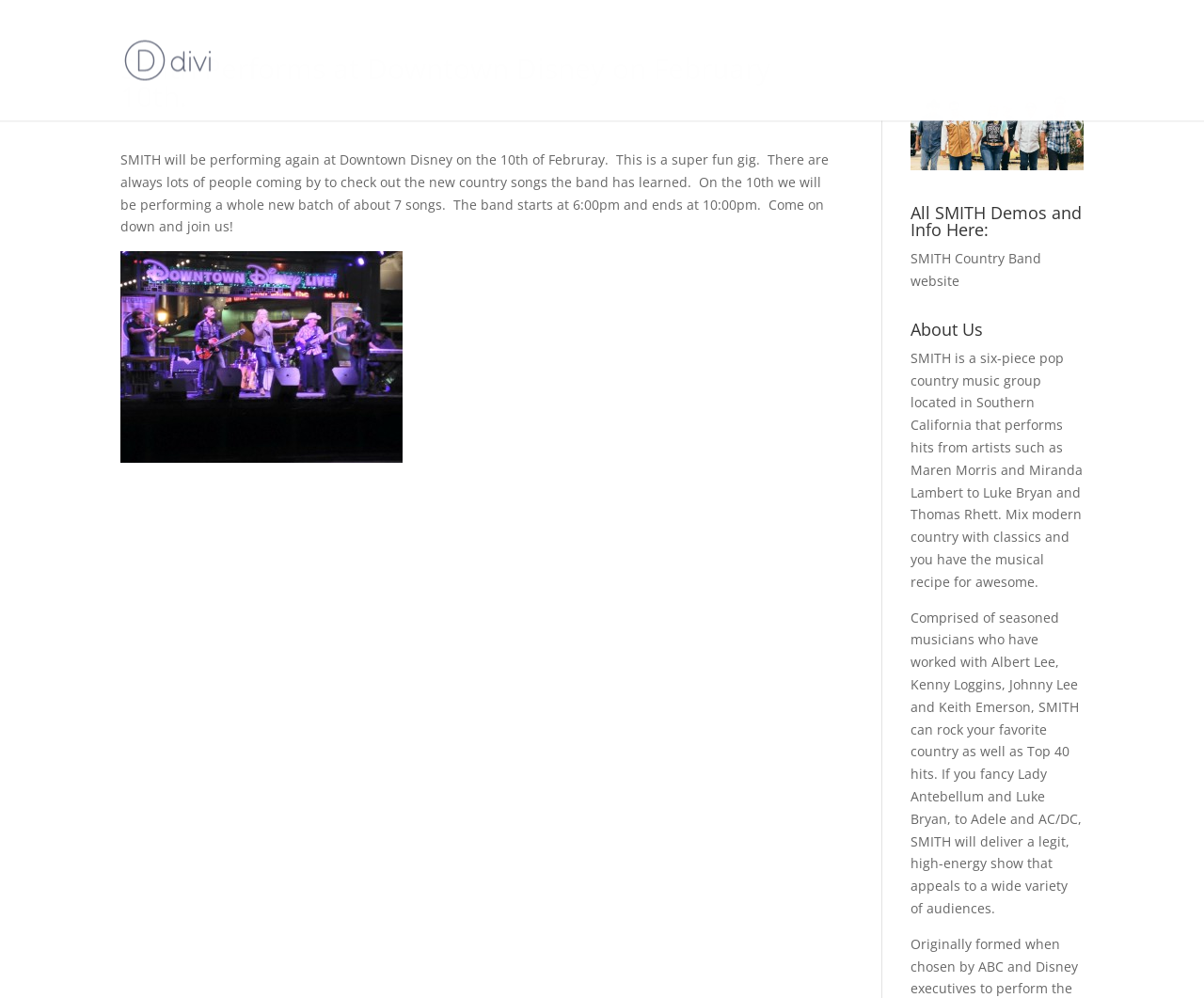Please reply with a single word or brief phrase to the question: 
How many new songs will SMITH perform at Downtown Disney?

7